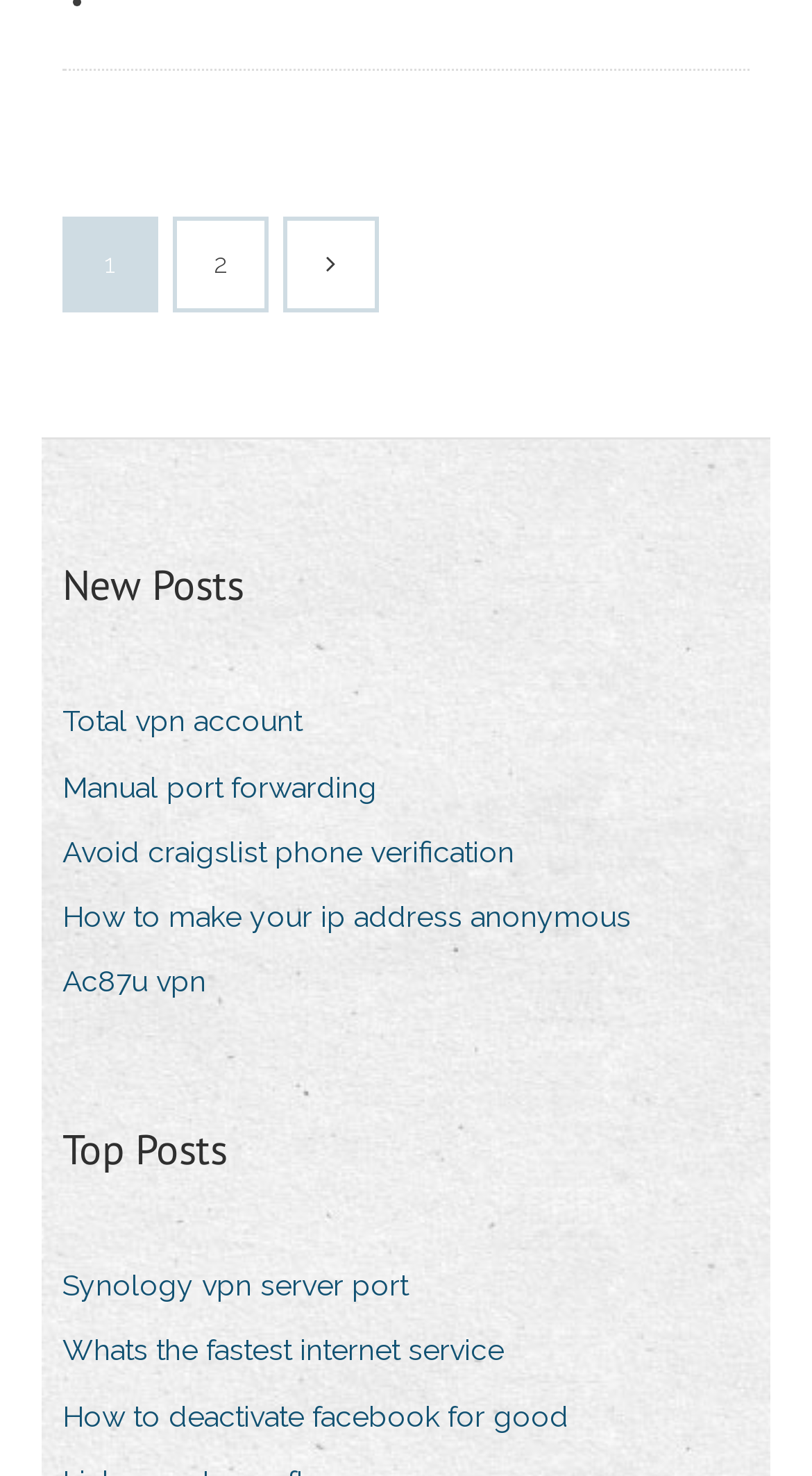How many links are under the 'New Posts' heading?
Respond with a short answer, either a single word or a phrase, based on the image.

5